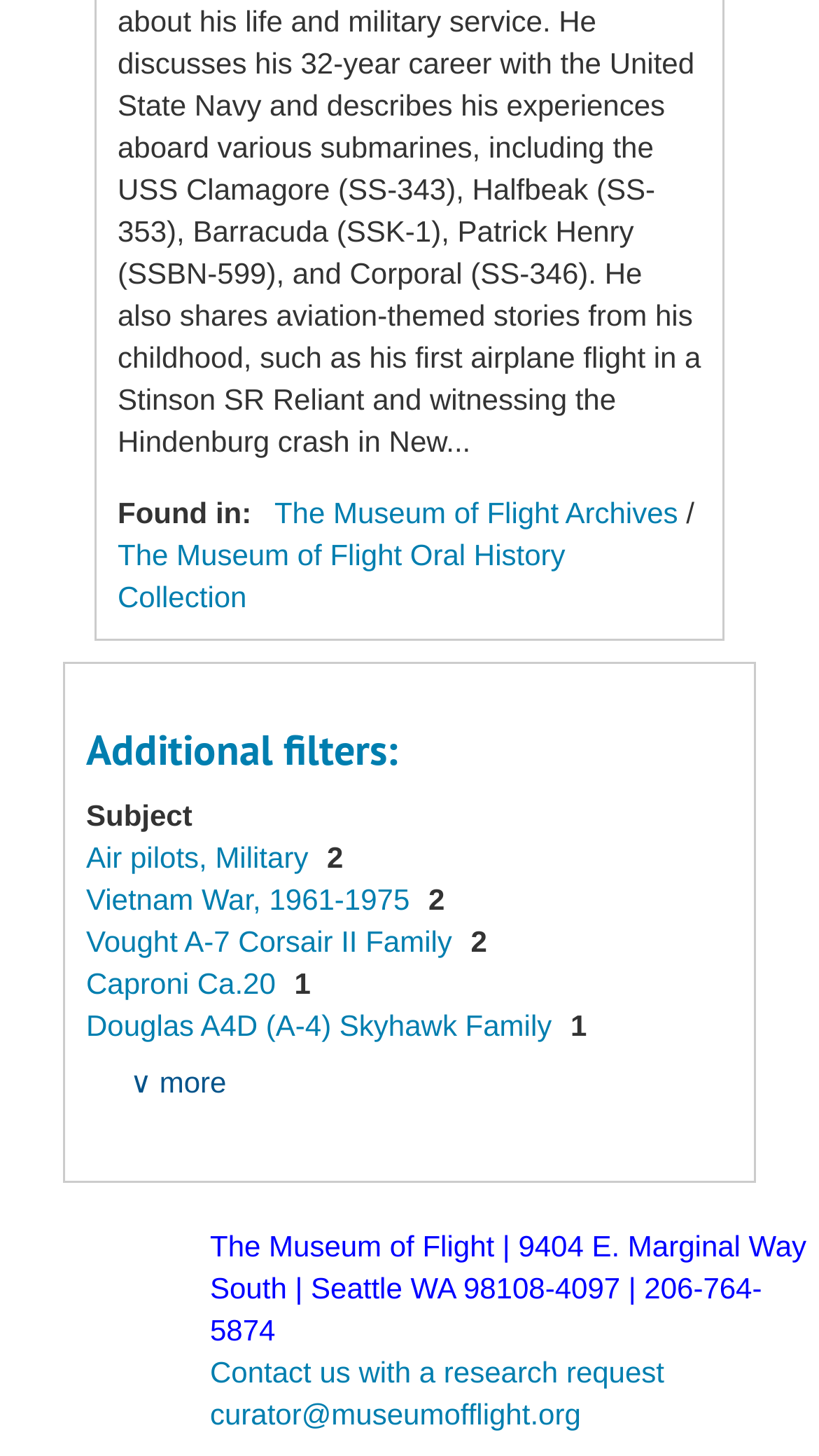What is the phone number of the museum?
Could you answer the question with a detailed and thorough explanation?

The phone number of the museum can be found at the bottom of the webpage, where the museum's address and contact information are listed.